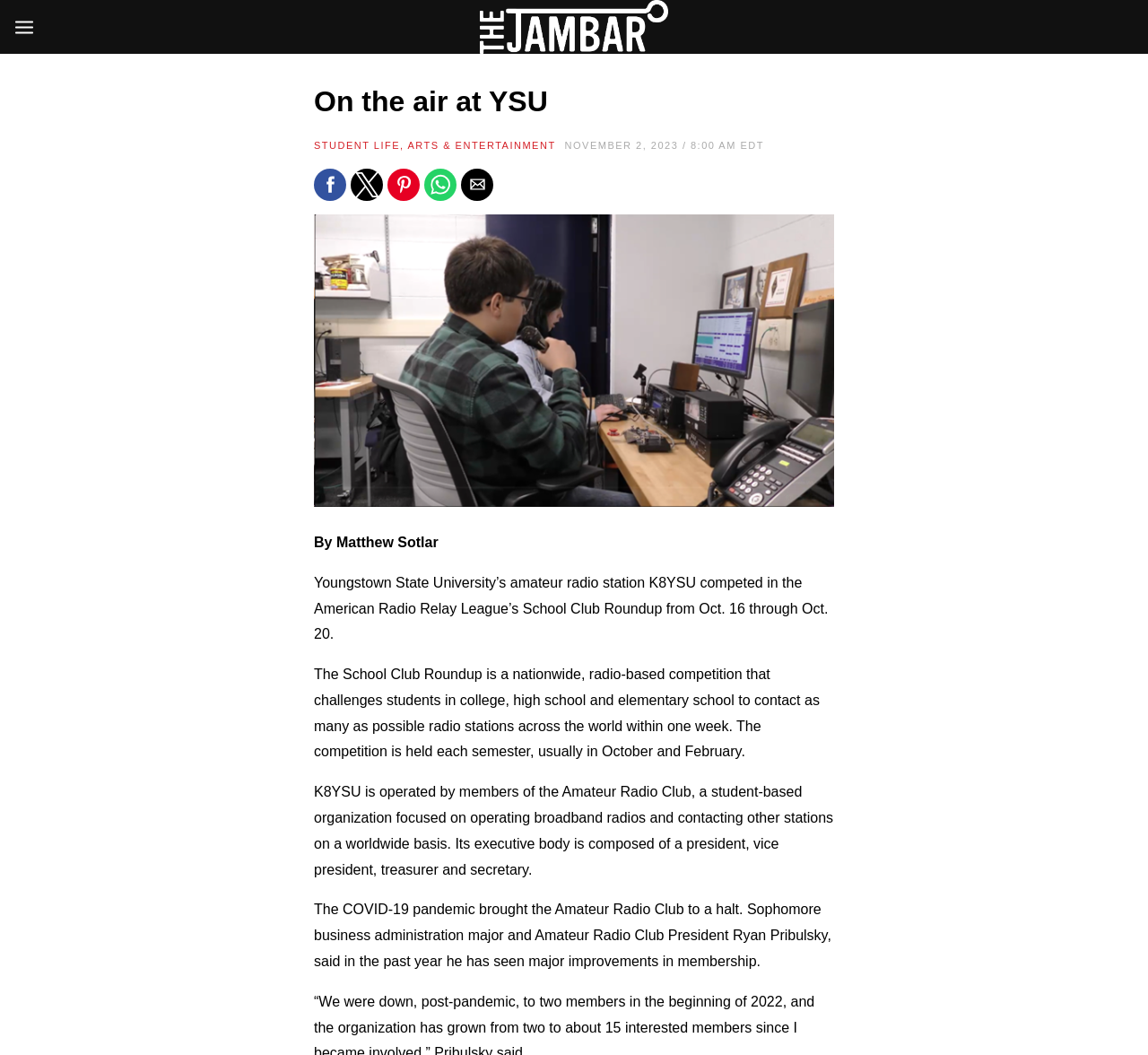What is the name of the competition mentioned in the article?
Please respond to the question with as much detail as possible.

I found the answer by reading the text in the webpage, specifically the sentence 'Youngstown State University’s amateur radio station K8YSU competed in the American Radio Relay League’s School Club Roundup...' which mentions the name of the competition.